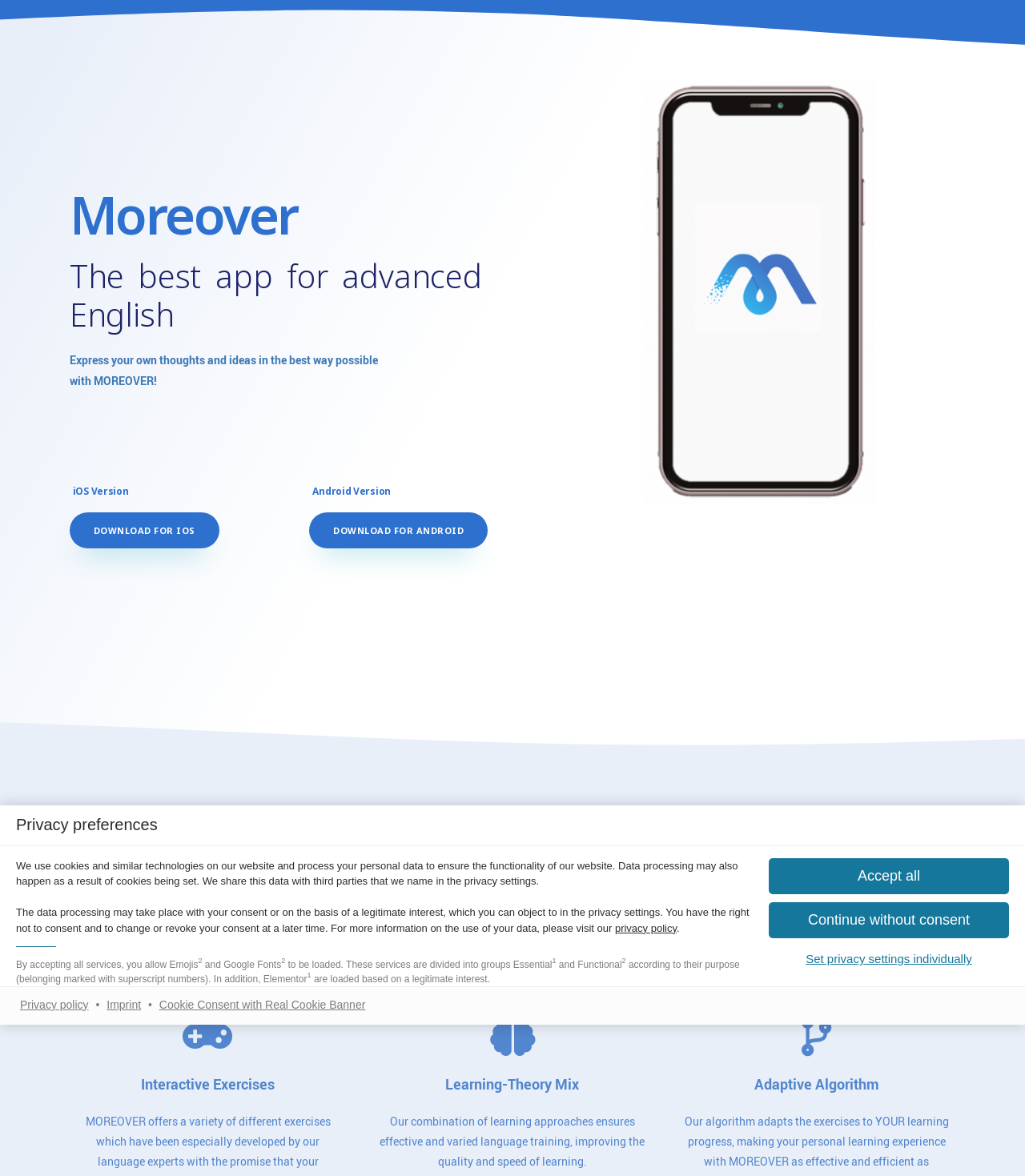What is the difference between 'Essential' and 'Functional' services?
Please provide a single word or phrase as your answer based on the screenshot.

Purpose of services